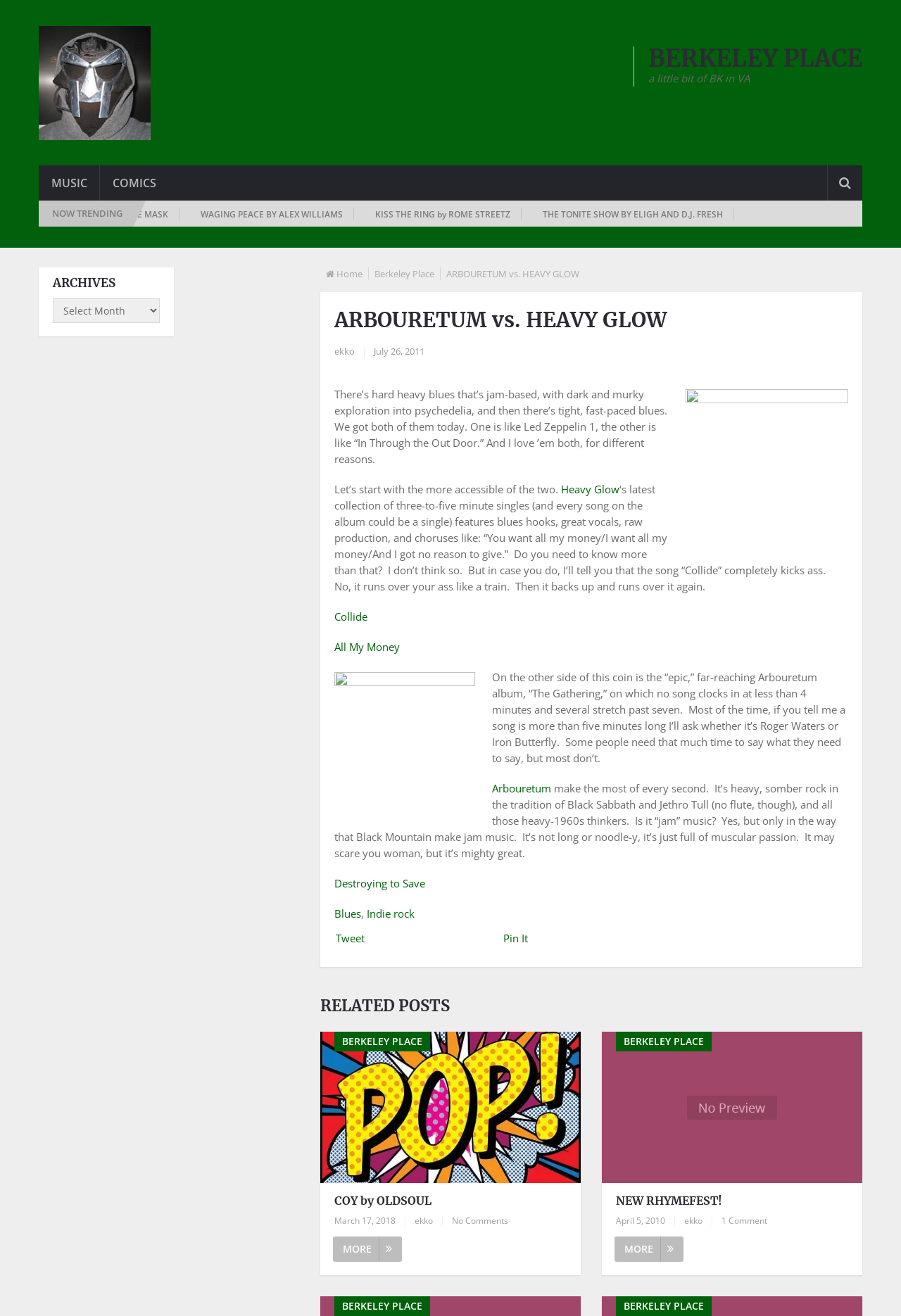Please specify the bounding box coordinates for the clickable region that will help you carry out the instruction: "Visit the 'Berkeley Place' homepage".

[0.043, 0.02, 0.167, 0.106]